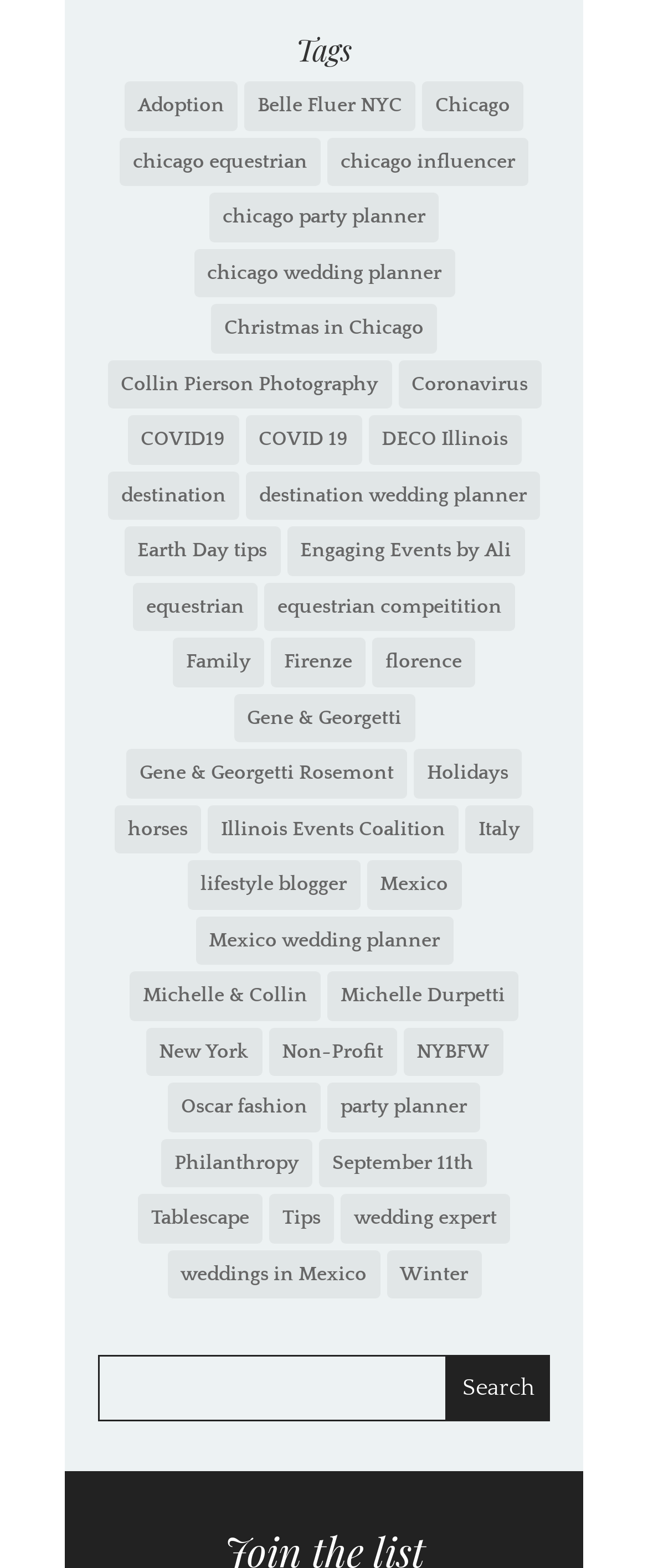Please determine the bounding box of the UI element that matches this description: New York. The coordinates should be given as (top-left x, top-left y, bottom-right x, bottom-right y), with all values between 0 and 1.

[0.224, 0.655, 0.404, 0.686]